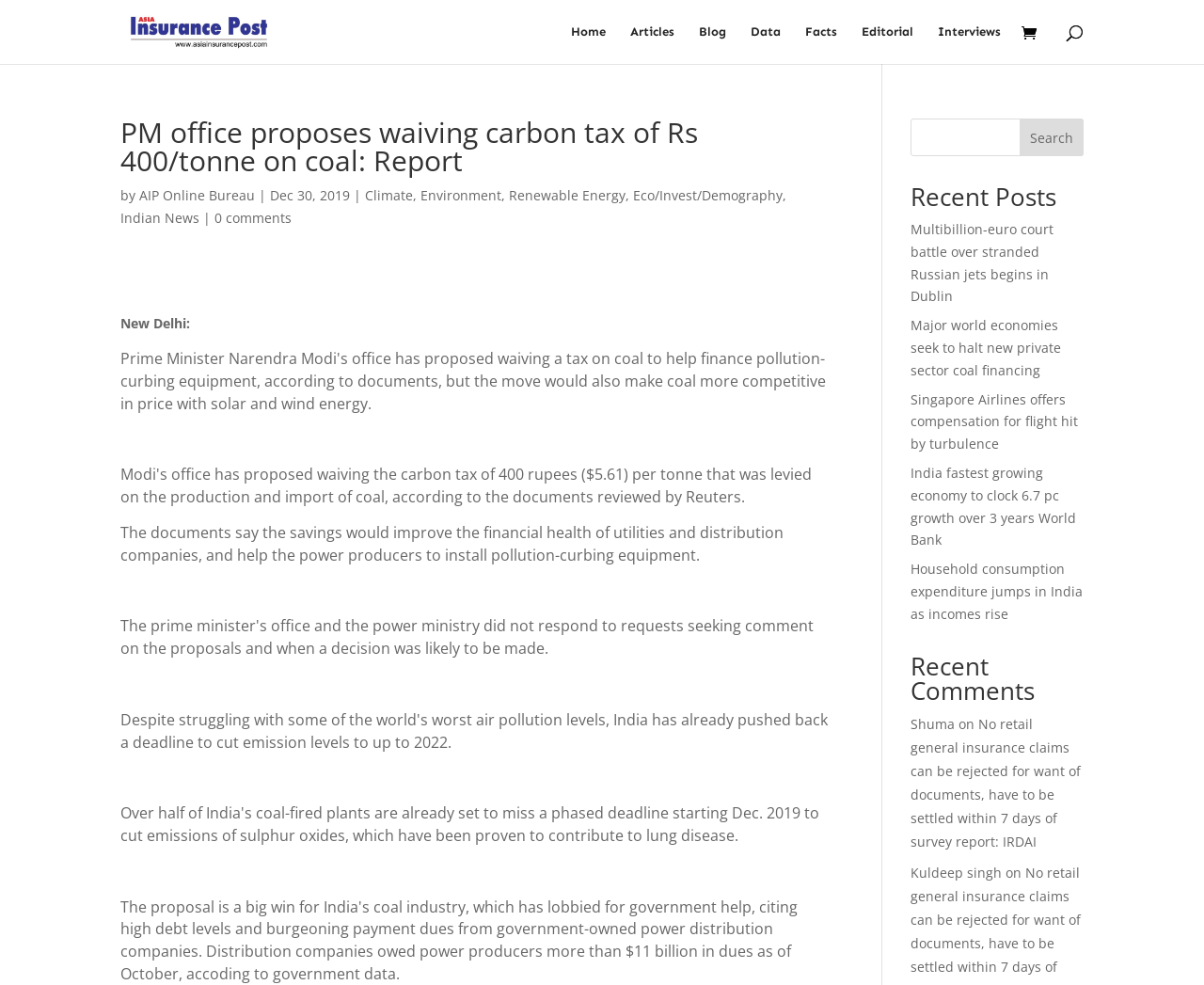What is the purpose of the search box?
Refer to the image and provide a detailed answer to the question.

The search box is provided to allow users to search for specific articles or topics within the website, and a 'Search' button is available to submit the search query.